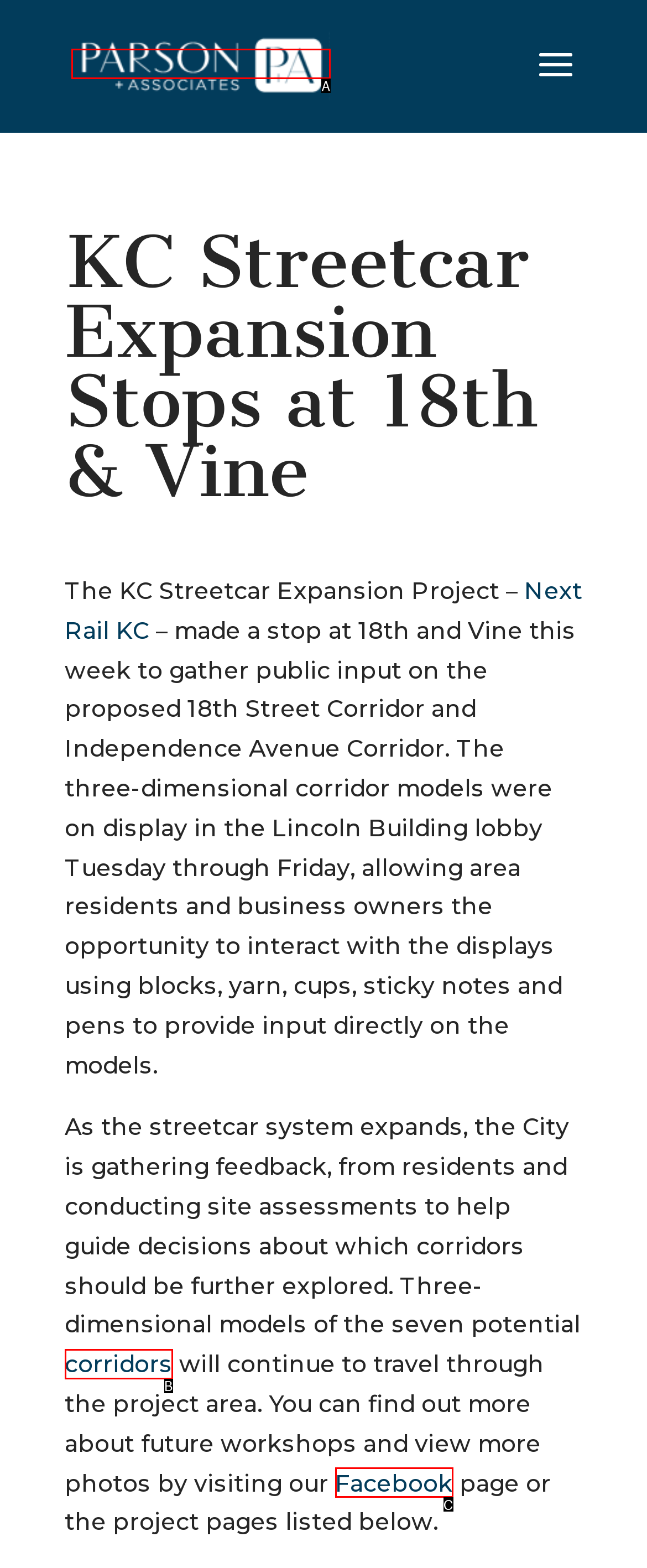Identify which HTML element matches the description: Facebook. Answer with the correct option's letter.

C